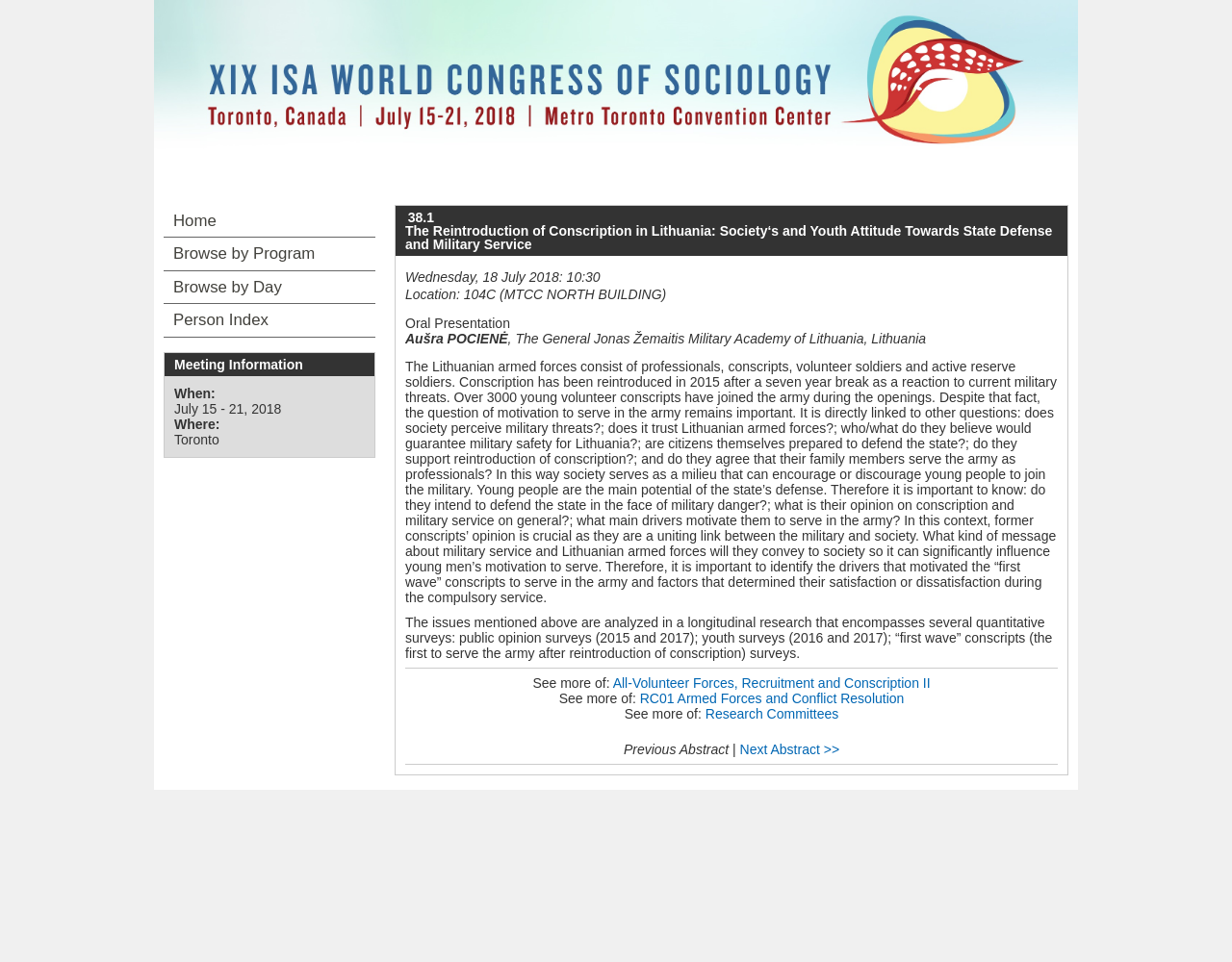Please identify the bounding box coordinates of the element's region that should be clicked to execute the following instruction: "See more of All-Volunteer Forces, Recruitment and Conscription II". The bounding box coordinates must be four float numbers between 0 and 1, i.e., [left, top, right, bottom].

[0.497, 0.702, 0.755, 0.718]